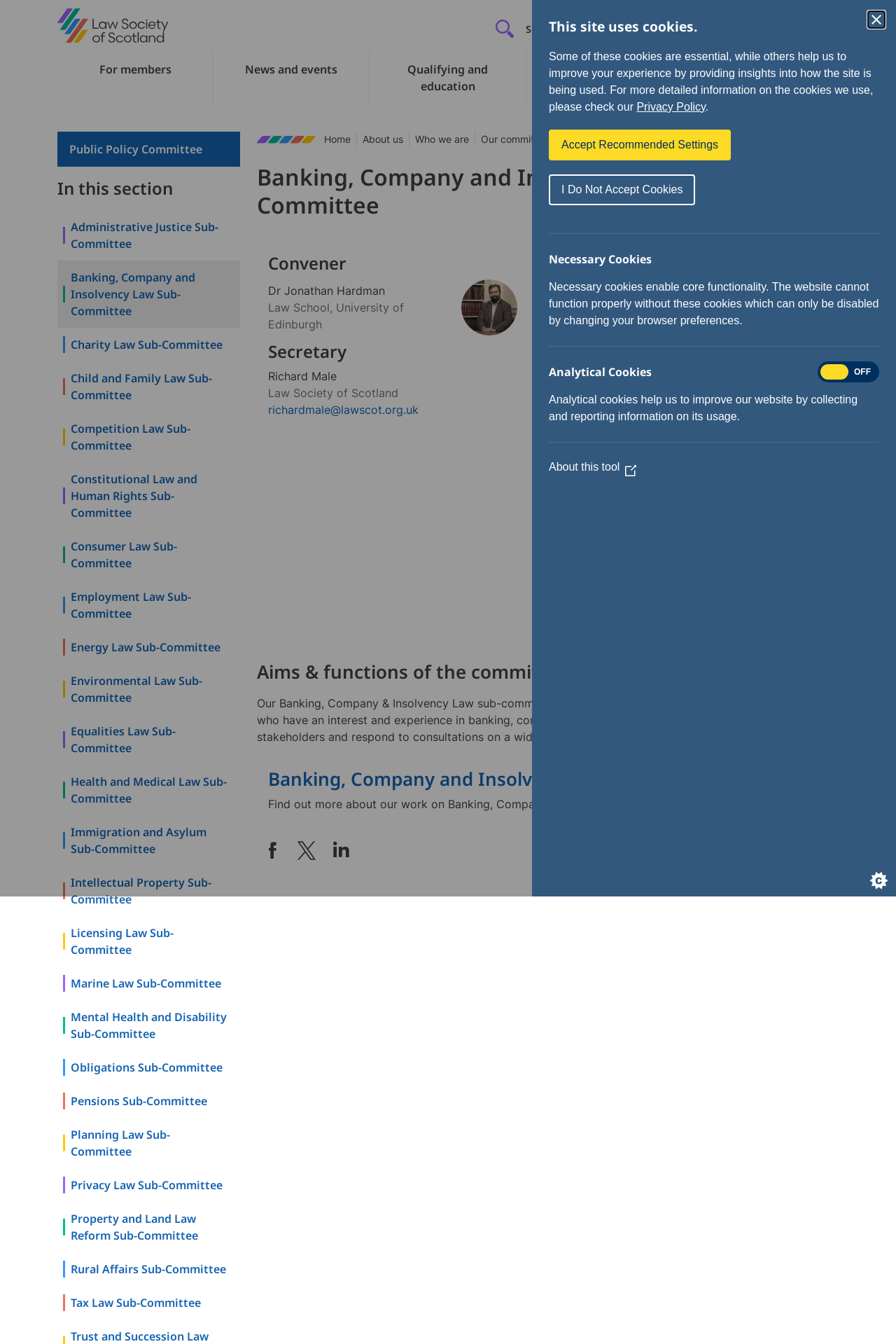Based on the image, please respond to the question with as much detail as possible:
How many members are listed on the committee?

I counted the number of StaticText elements with member names, starting from 'Stephanie Carr' to 'Sarah Wylie', and found 14 members listed on the committee.